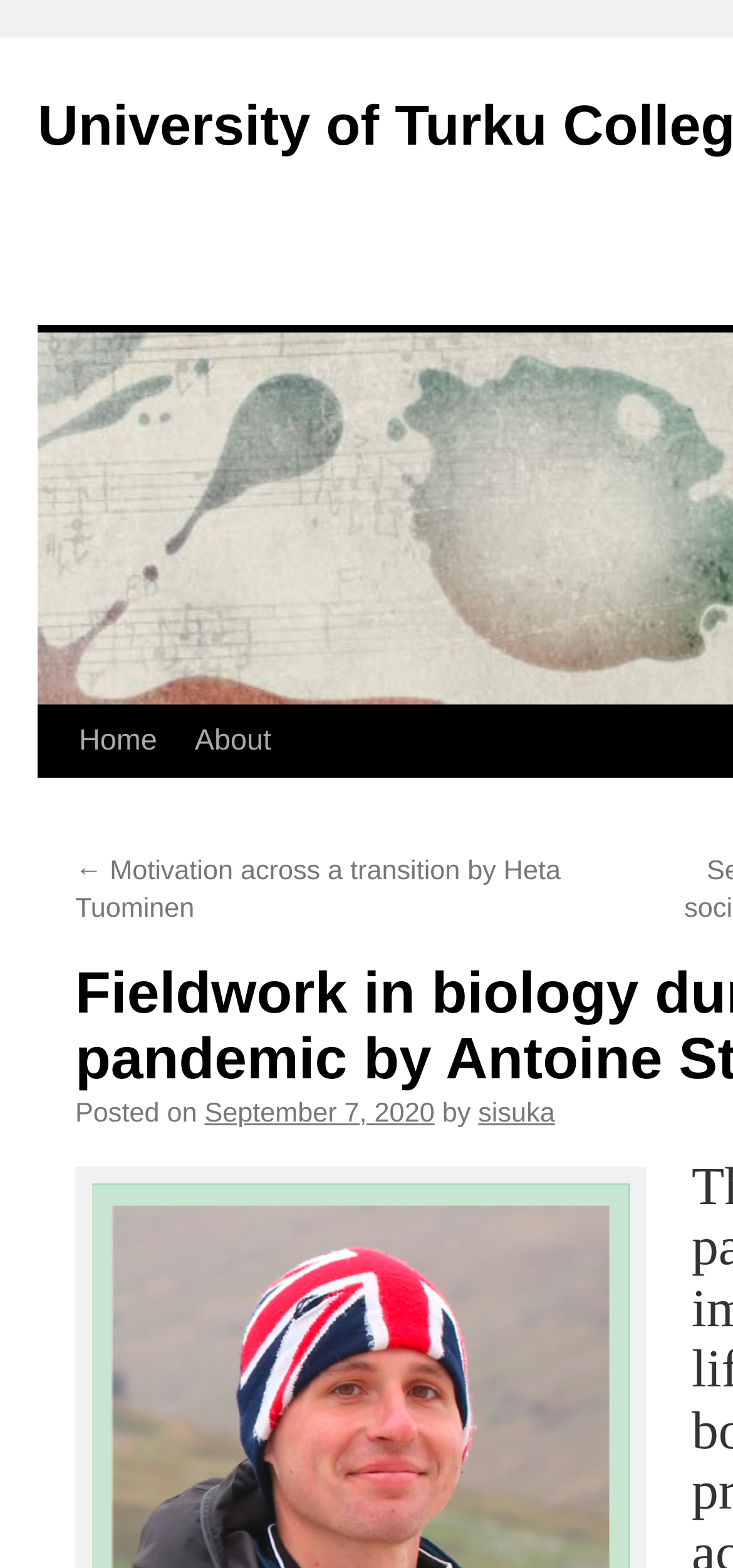Detail the various sections and features present on the webpage.

The webpage is about "Fieldwork in biology during the COVID-19 pandemic" by Antoine Stier, affiliated with the University of Turku Collegia TCSMT & TIAS. 

At the top left, there is a "Skip to content" link. Next to it, on the same horizontal level, are two more links: "Home" and "About". 

Below these links, there is a navigation section. On the left side, there is a link "← Motivation across a transition by Heta Tuominen", which seems to be a previous article or post. On the right side of this section, there is a "Posted on" label, followed by a link "September 7, 2020", indicating the publication date of the current article. Next to the date, there is another link "sisuka", whose purpose is unclear.